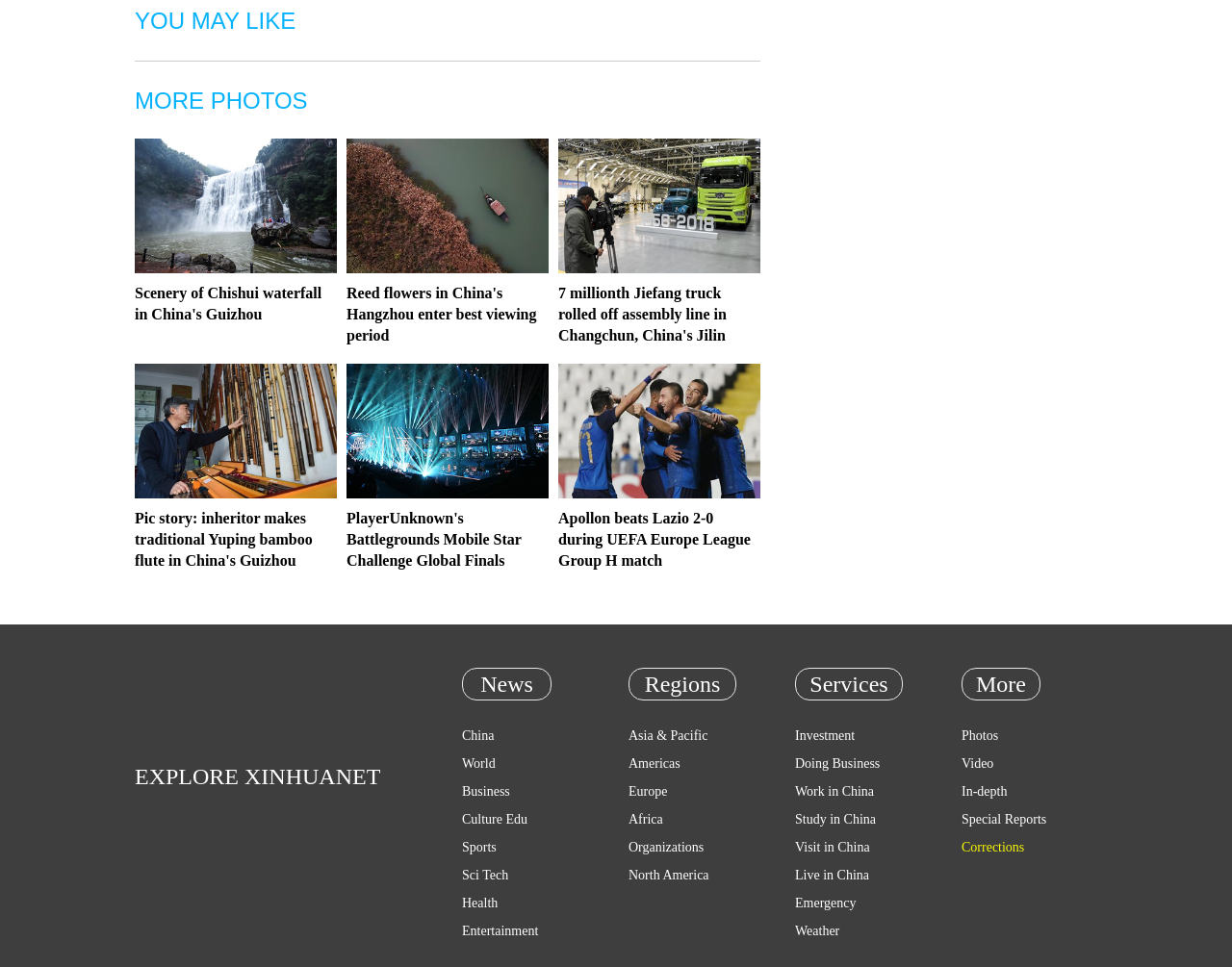Provide a one-word or short-phrase response to the question:
What is the title of the news article below the 'YOU MAY LIKE' section?

Scenery of Chishui waterfall in China's Guizhou